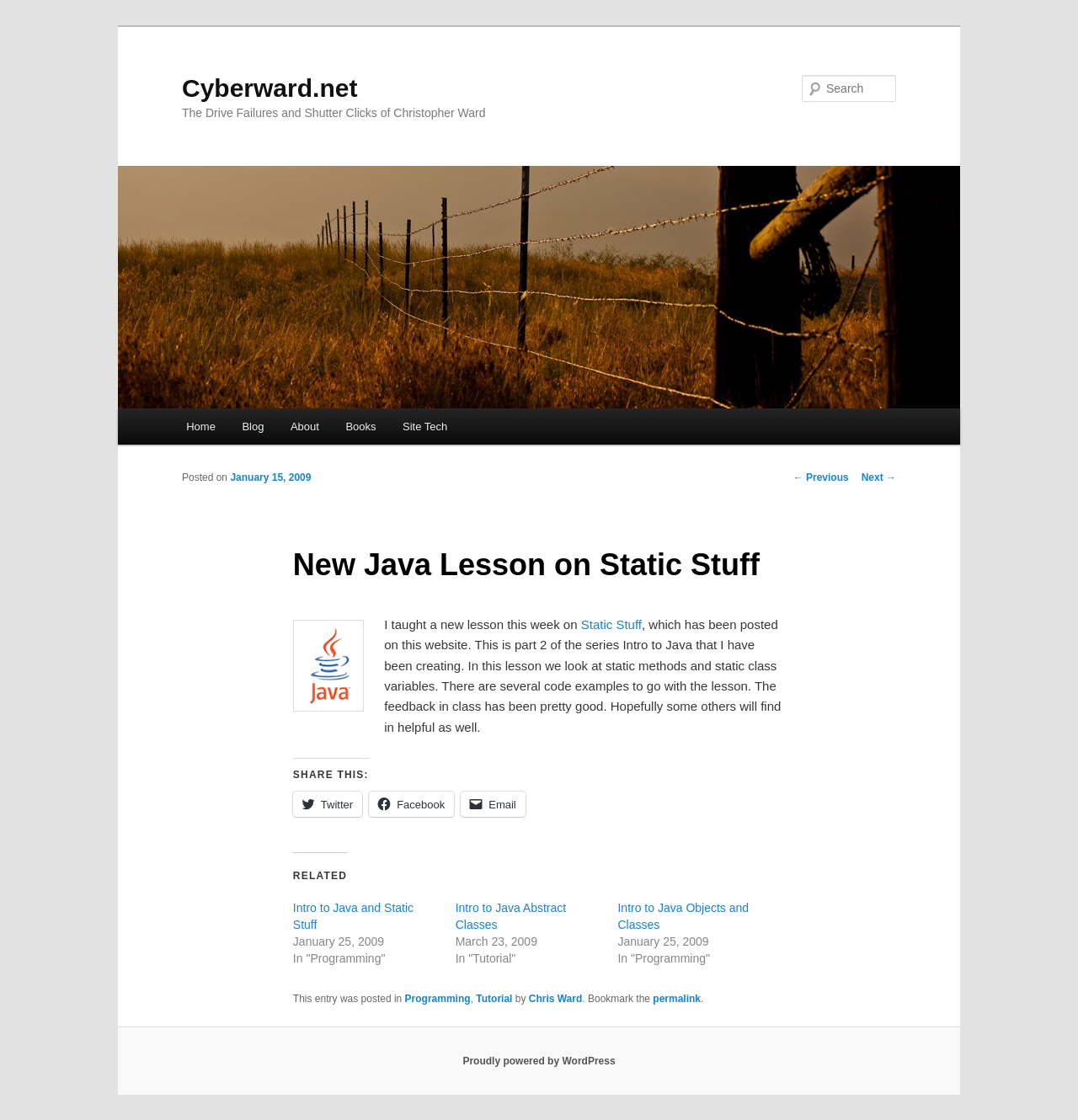Detail the various sections and features present on the webpage.

The webpage is titled "New Java Lesson on Static Stuff | Cyberward.net" and appears to be a blog post about a new lesson on static stuff in Java programming. At the top of the page, there is a link to skip to the primary content, followed by a heading with the website's title, "Cyberward.net", and a link to the website's homepage. Below this, there is a heading with the title of the blog post, "New Java Lesson on Static Stuff", and a link to the post's date, "January 15, 2009".

The main content of the page is divided into sections. The first section has a heading "Post navigation" with links to previous and next posts. Below this, there is an article section with a heading "New Java Lesson on Static Stuff" and a brief introduction to the lesson. The introduction is accompanied by an image related to Java programming.

The article section also includes a block of text describing the lesson, which covers static methods and static class variables, with several code examples. Below this, there is a section titled "SHARE THIS:" with links to share the post on Twitter, Facebook, and via email.

The next section is titled "RELATED" and lists three related posts, each with a link to the post and its date. The related posts are "Intro to Java and Static Stuff", "Intro to Java Abstract Classes", and "Intro to Java Objects and Classes".

At the bottom of the page, there is a footer section with a brief description of the post, including its categories, "Programming" and "Tutorial", and the author's name, "Chris Ward". There is also a link to the post's permalink. Finally, there is a link to the website's WordPress platform at the very bottom of the page.